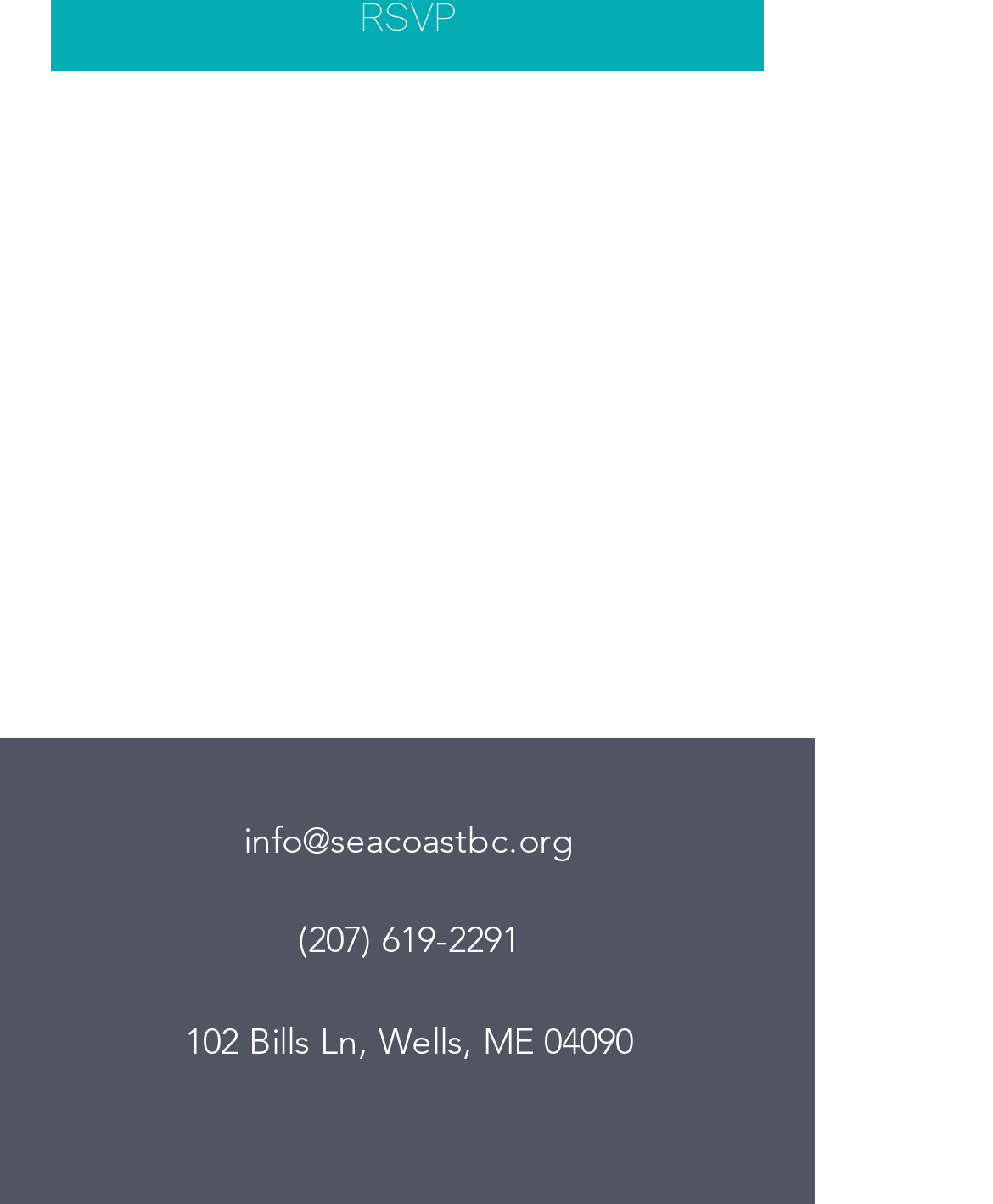Please respond to the question with a concise word or phrase:
What is the email address of Seacoast BC?

info@seacoastbc.org